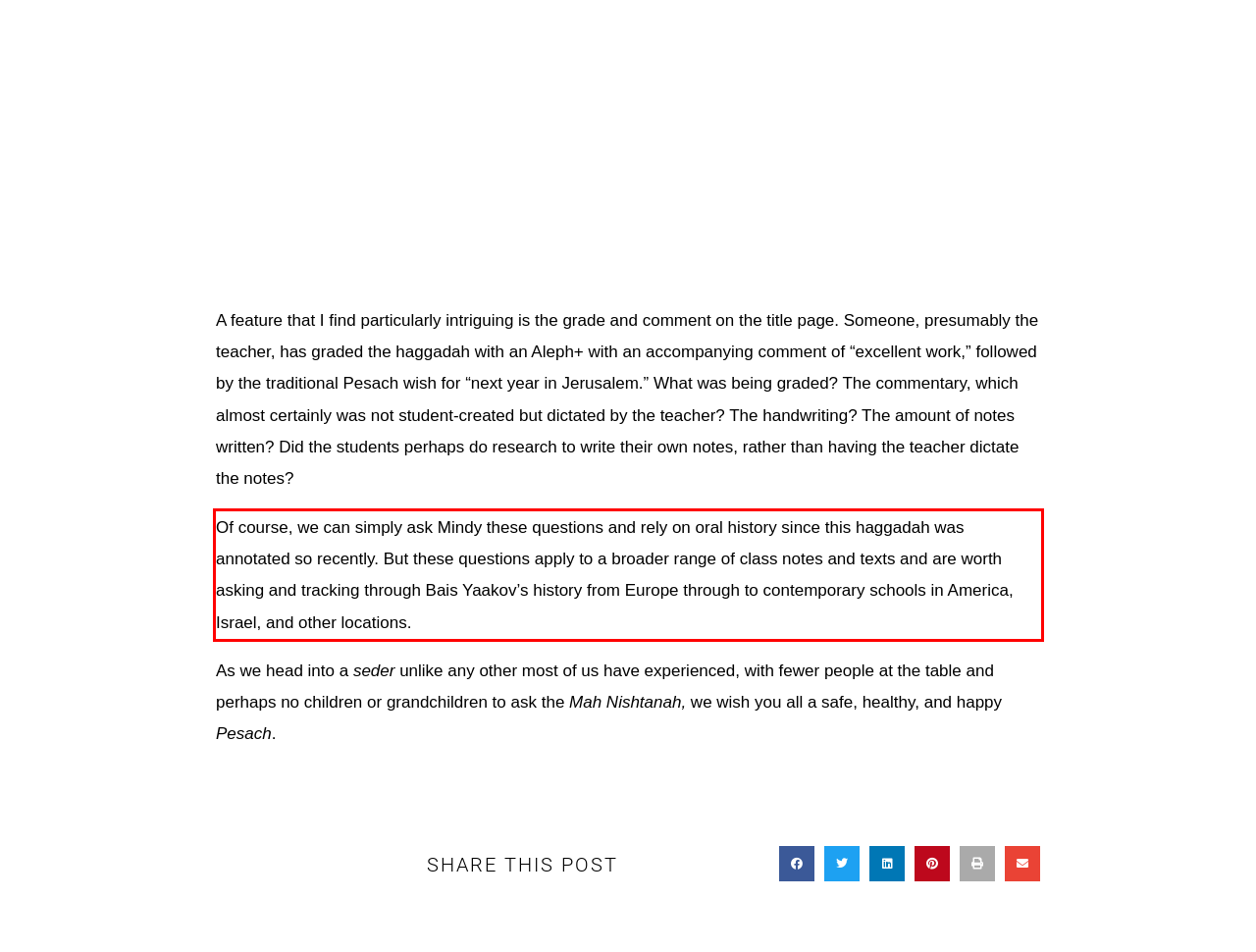Given the screenshot of a webpage, identify the red rectangle bounding box and recognize the text content inside it, generating the extracted text.

Of course, we can simply ask Mindy these questions and rely on oral history since this haggadah was annotated so recently. But these questions apply to a broader range of class notes and texts and are worth asking and tracking through Bais Yaakov’s history from Europe through to contemporary schools in America, Israel, and other locations.